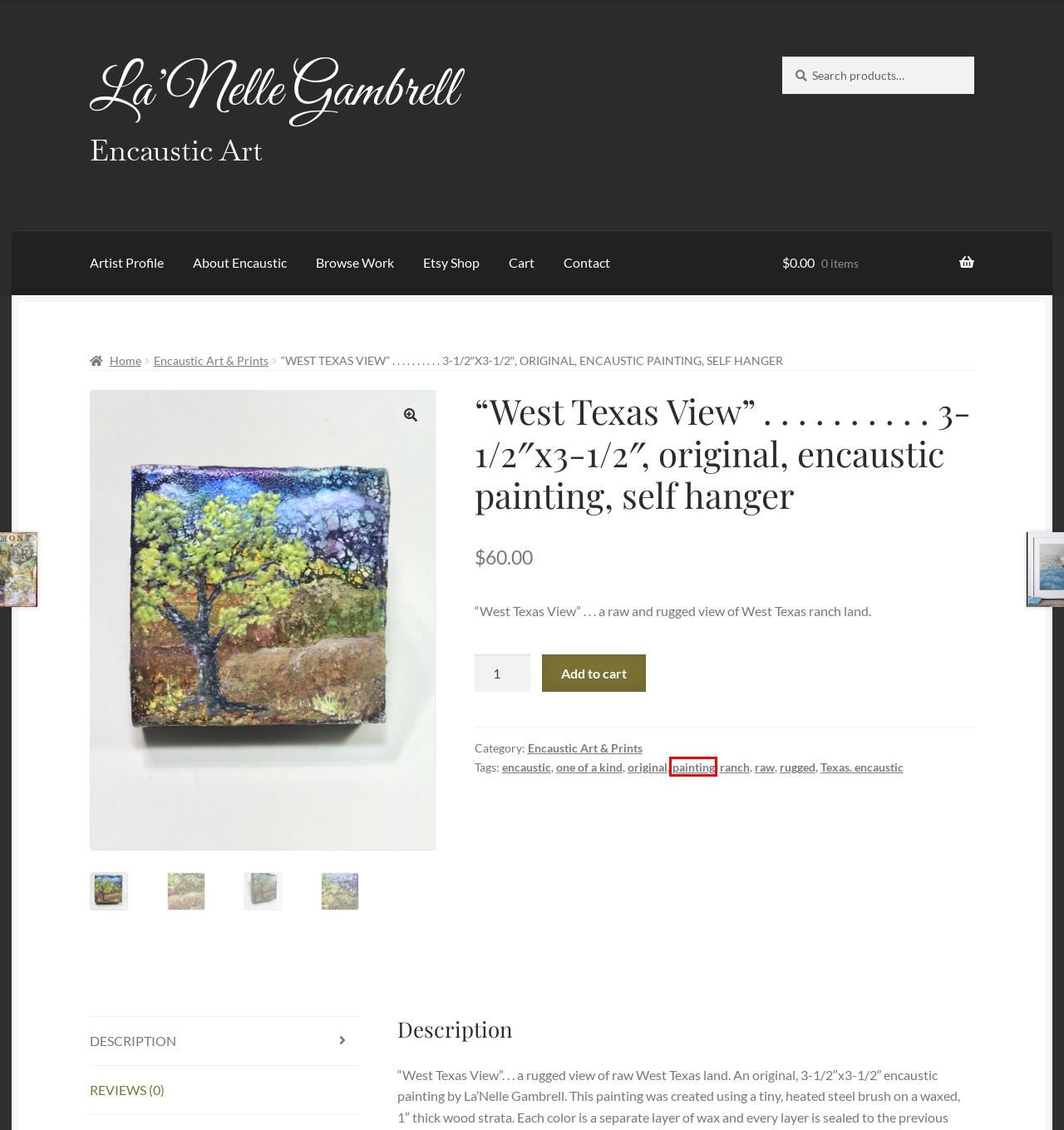You are provided with a screenshot of a webpage containing a red rectangle bounding box. Identify the webpage description that best matches the new webpage after the element in the bounding box is clicked. Here are the potential descriptions:
A. Encaustic Art & Prints - La’Nelle Gambrell
B. Texas. encaustic - La’Nelle Gambrell
C. ranch - La’Nelle Gambrell
D. Contact - La’Nelle Gambrell
E. Artist Profile - La’Nelle Gambrell
F. rugged - La’Nelle Gambrell
G. painting - La’Nelle Gambrell
H. encaustic - La’Nelle Gambrell

G